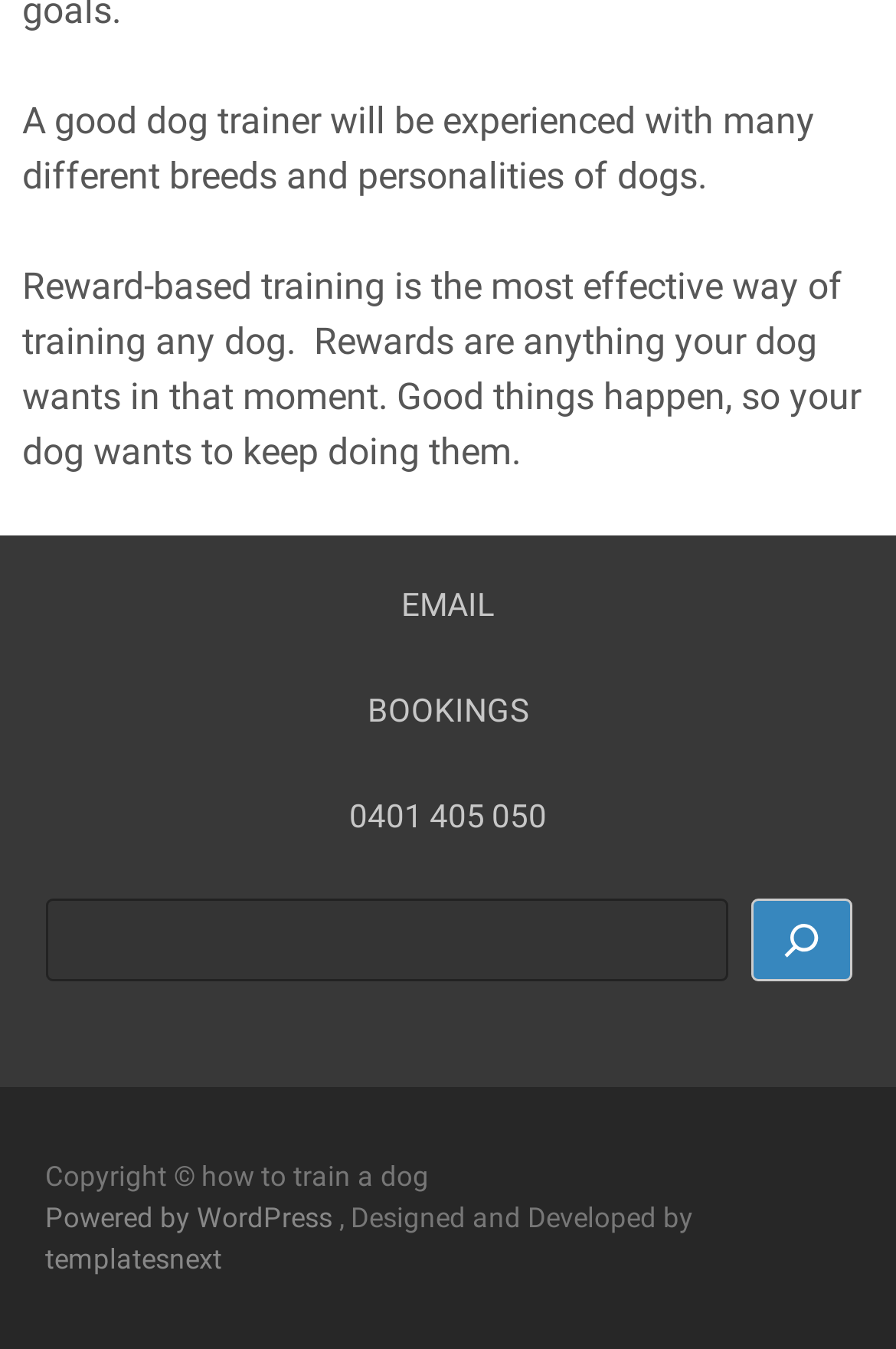Provide a thorough and detailed response to the question by examining the image: 
How many links are available in the complementary section?

The complementary section contains four links: 'EMAIL', 'BOOKINGS', a phone number, and 'Powered by WordPress'.